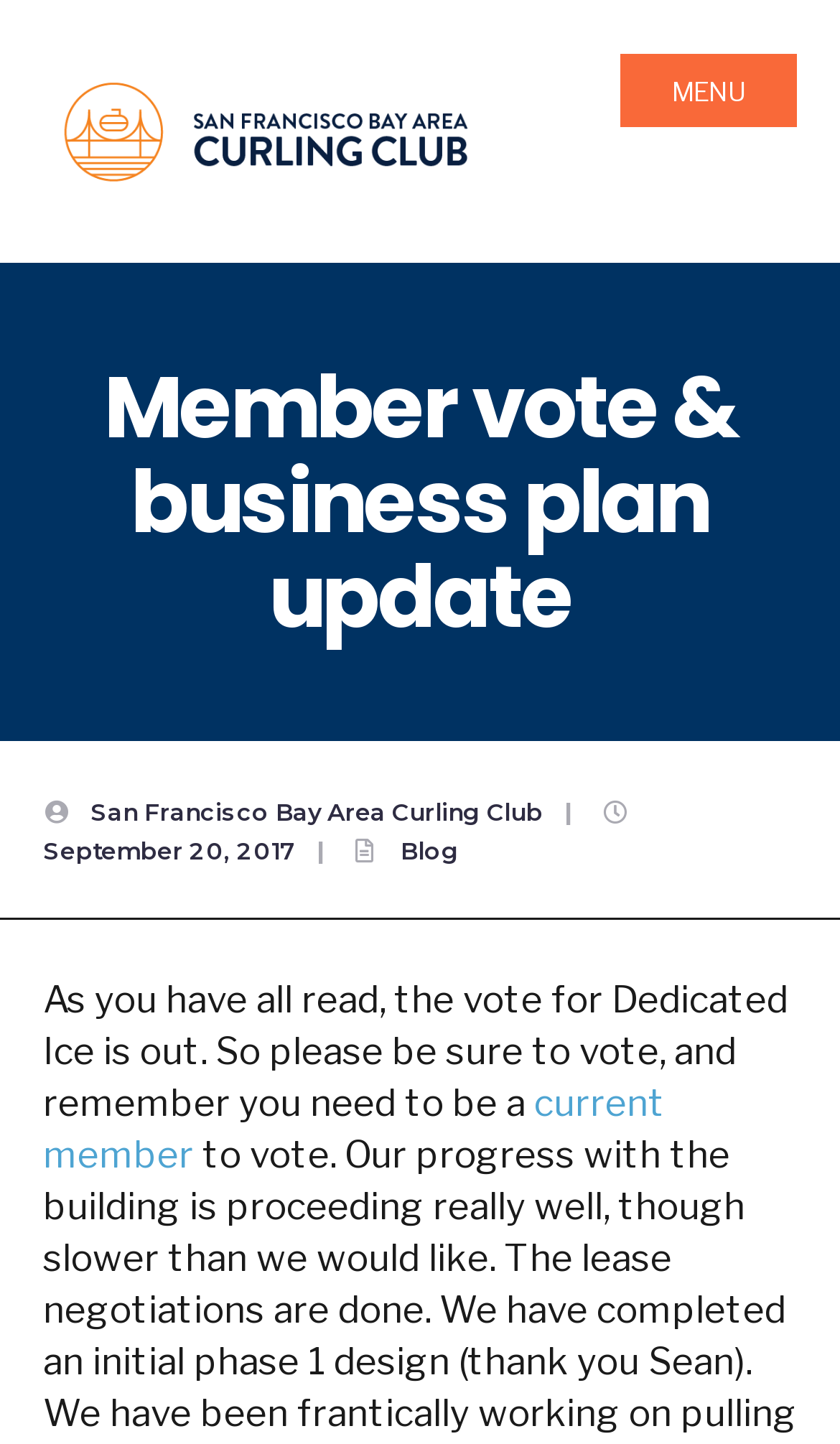Extract the primary header of the webpage and generate its text.

Member vote & business plan update